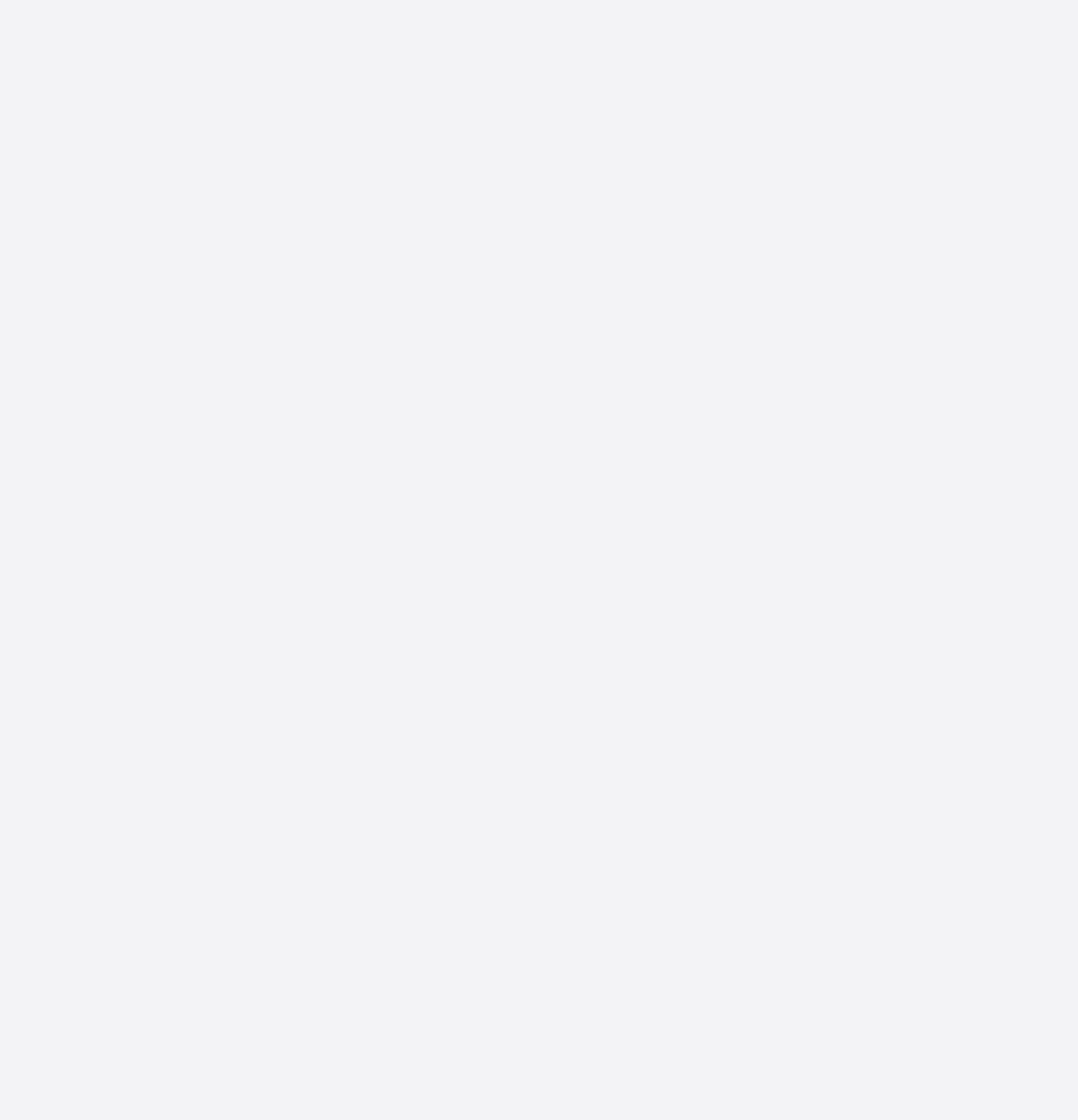Identify the bounding box coordinates of the region that should be clicked to execute the following instruction: "Contact business development".

[0.432, 0.825, 0.575, 0.839]